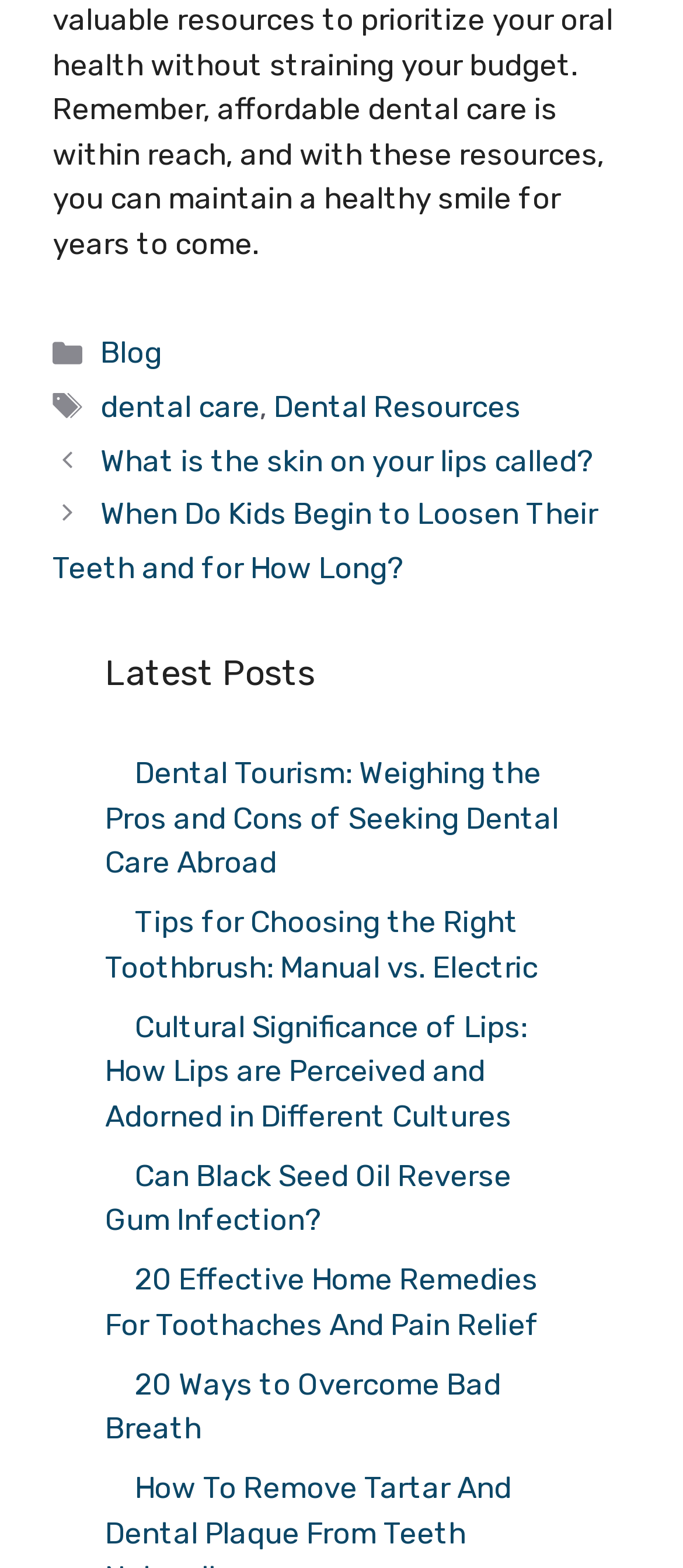Identify the coordinates of the bounding box for the element that must be clicked to accomplish the instruction: "Click on the 'Blog' link".

[0.147, 0.214, 0.236, 0.236]